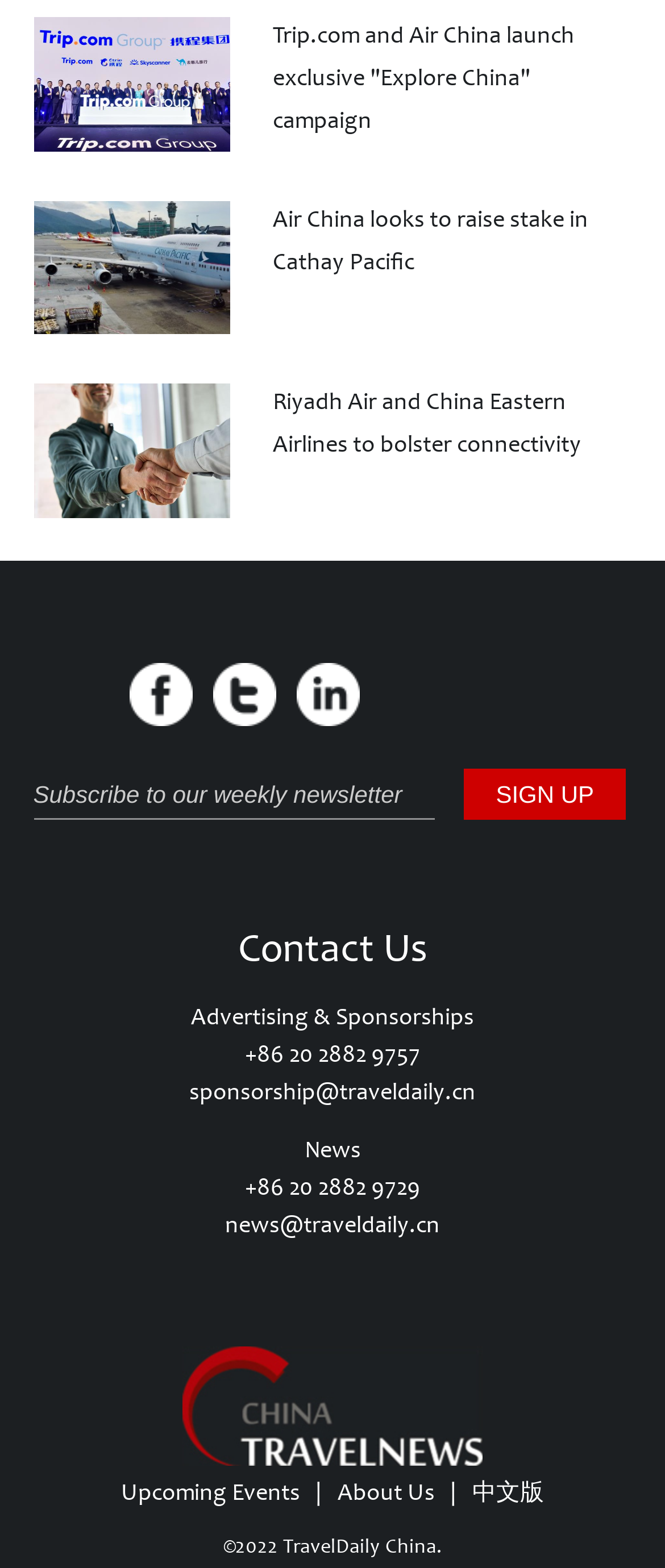What is the year of the copyright?
Relying on the image, give a concise answer in one word or a brief phrase.

2022